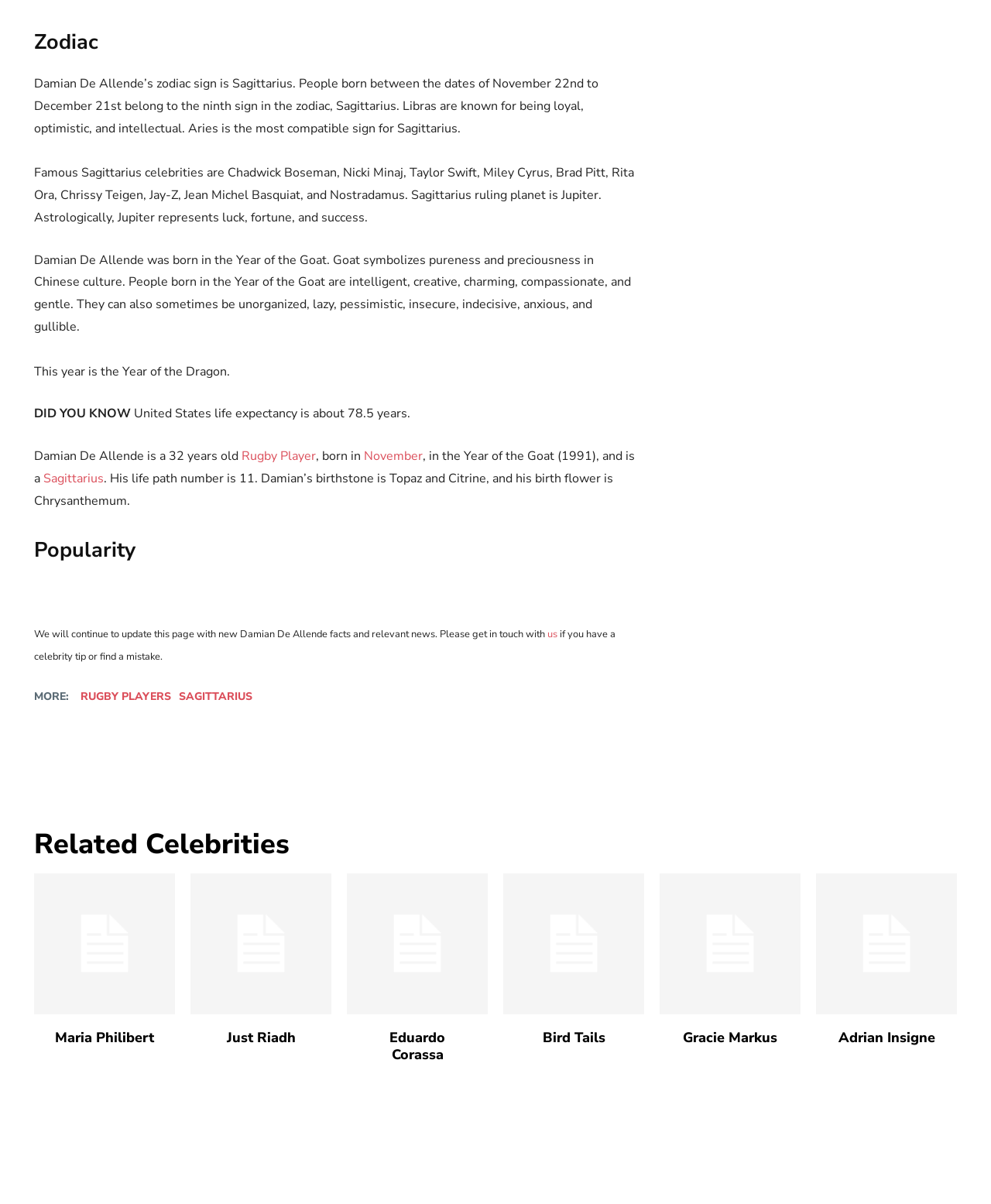What is the birthstone of Damian De Allende?
Based on the visual content, answer with a single word or a brief phrase.

Topaz and Citrine